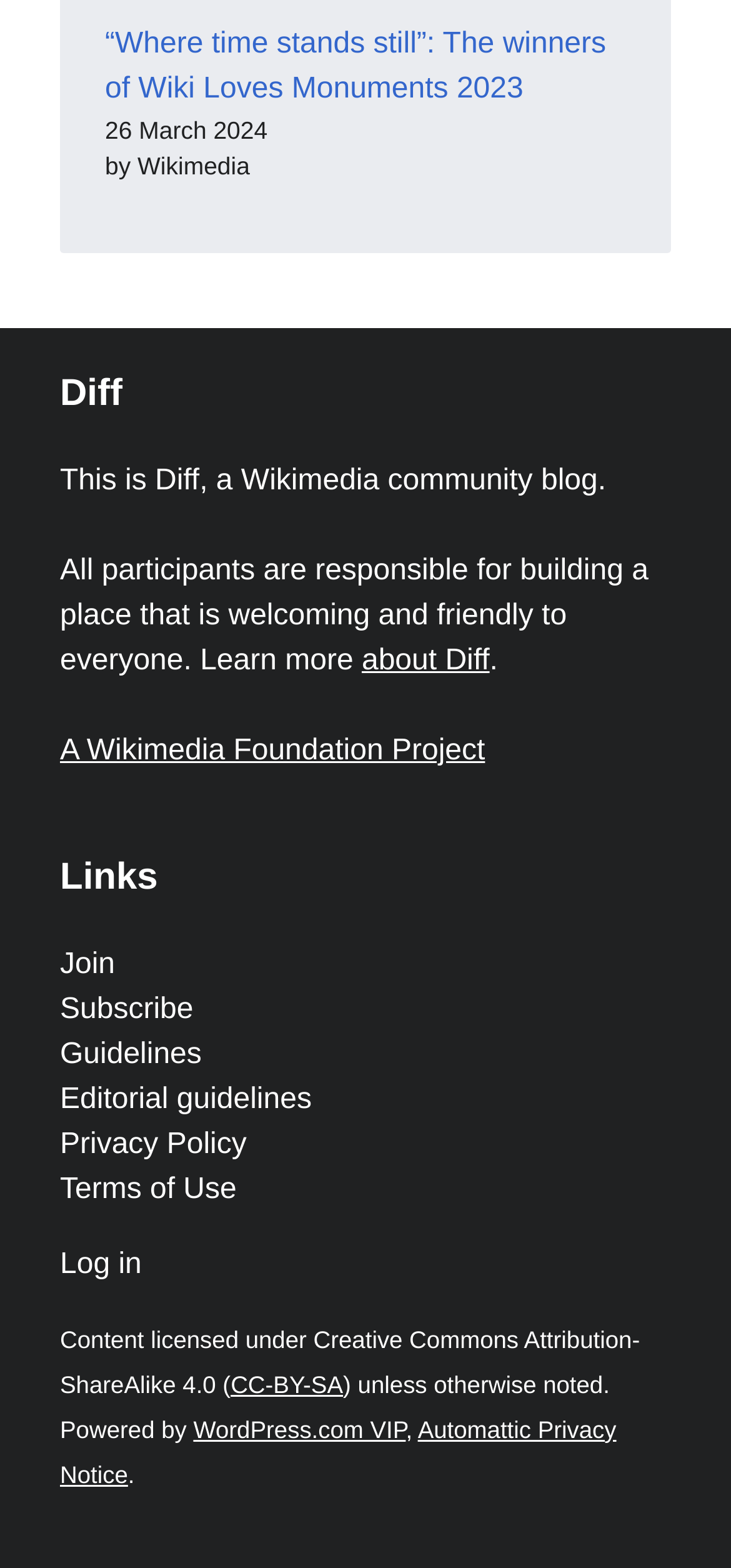Please locate the clickable area by providing the bounding box coordinates to follow this instruction: "Read the guidelines".

[0.082, 0.662, 0.276, 0.683]